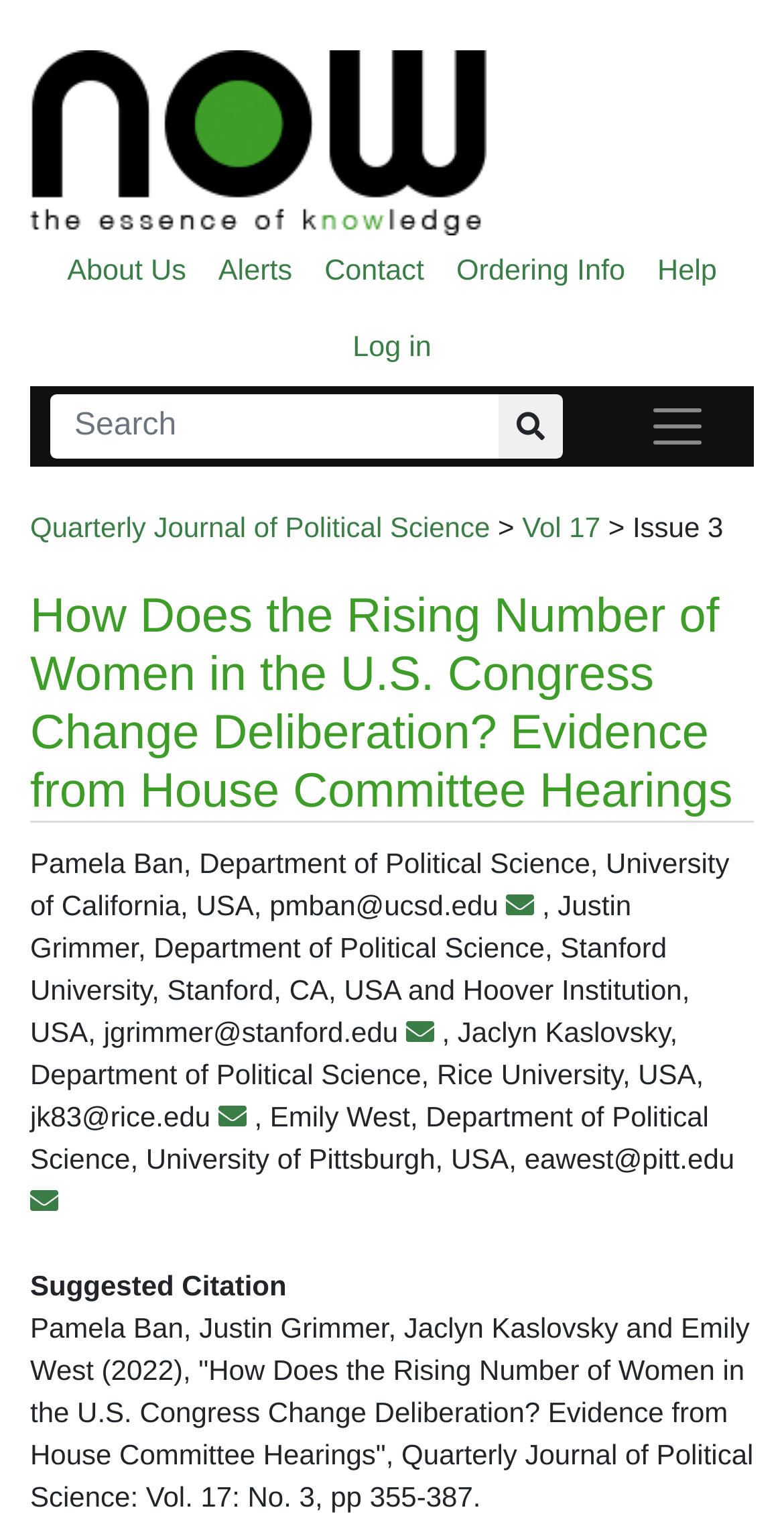Identify the bounding box coordinates of the region I need to click to complete this instruction: "Search for a topic".

[0.064, 0.26, 0.638, 0.302]